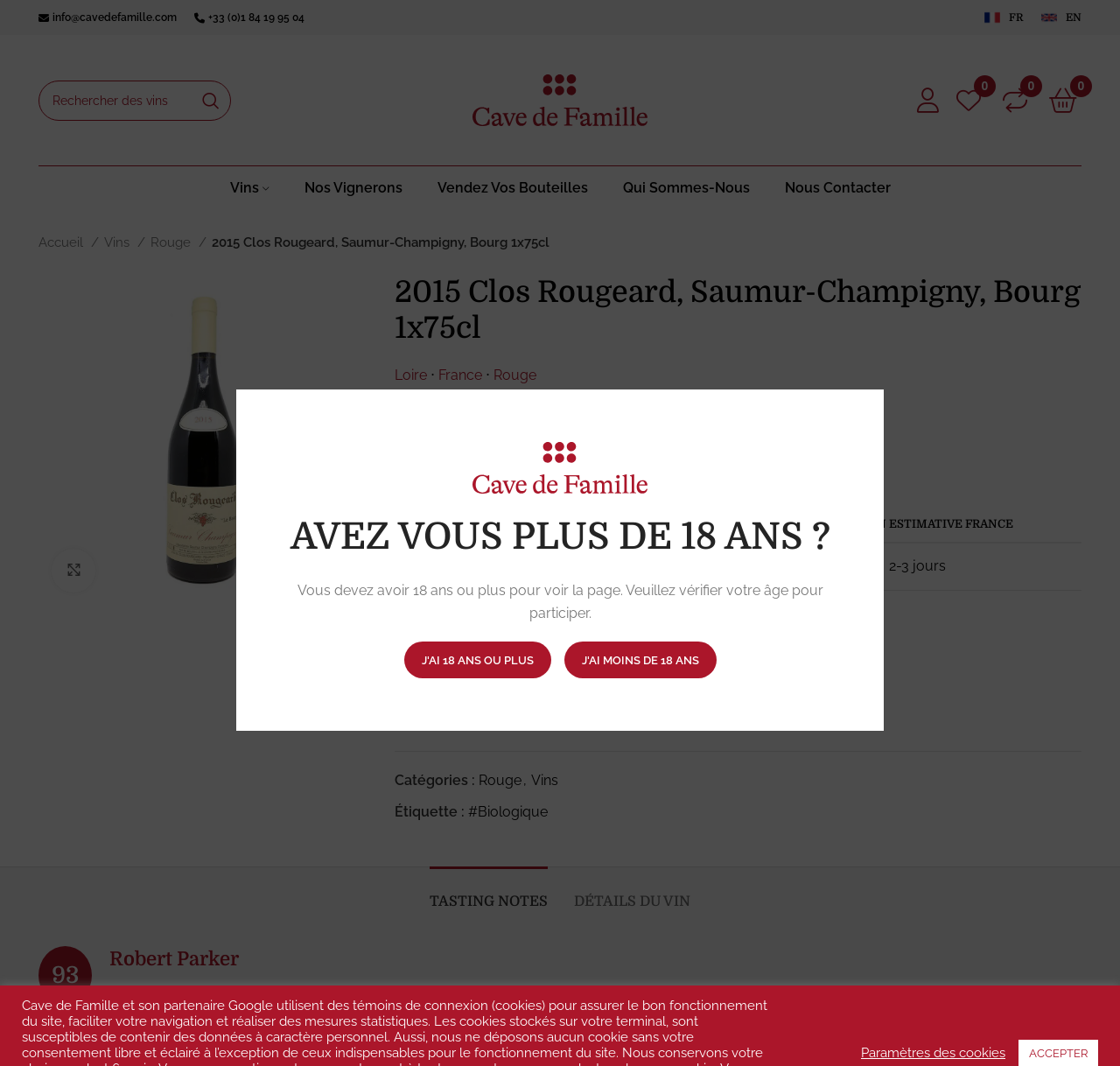Summarize the webpage with a detailed and informative caption.

This webpage is about a wine product, specifically the 2015 Clos Rougeard, Saumur-Champigny, Bourg 1x75cl. At the top, there is a heading asking if the user is over 18 years old, with two links to confirm or deny. Below this, there is a navigation menu with links to the website's secondary navigation, search function, and contact information.

The main content of the page is divided into sections. On the left, there is an image of the wine bottle, and on the right, there is a description of the wine, including its region, type, and vintage. There is also a table displaying the wine's price, availability, and estimated delivery time in France.

Below this, there are several links to related categories, such as "Rouge" and "Vins", and a section displaying the wine's tasting notes and additional information. The tasting notes are provided by Robert Parker, with a rating of 93, and include a detailed description of the wine's flavor and aroma.

The page also features several buttons and links, including "Ajouter au panier" (Add to cart), "Comparer" (Compare), and "Ajouter à mes favoris" (Add to favorites). At the bottom, there is a tab list with two tabs, "TASTING NOTES" and "DÉTAILS DU VIN", which provide additional information about the wine.